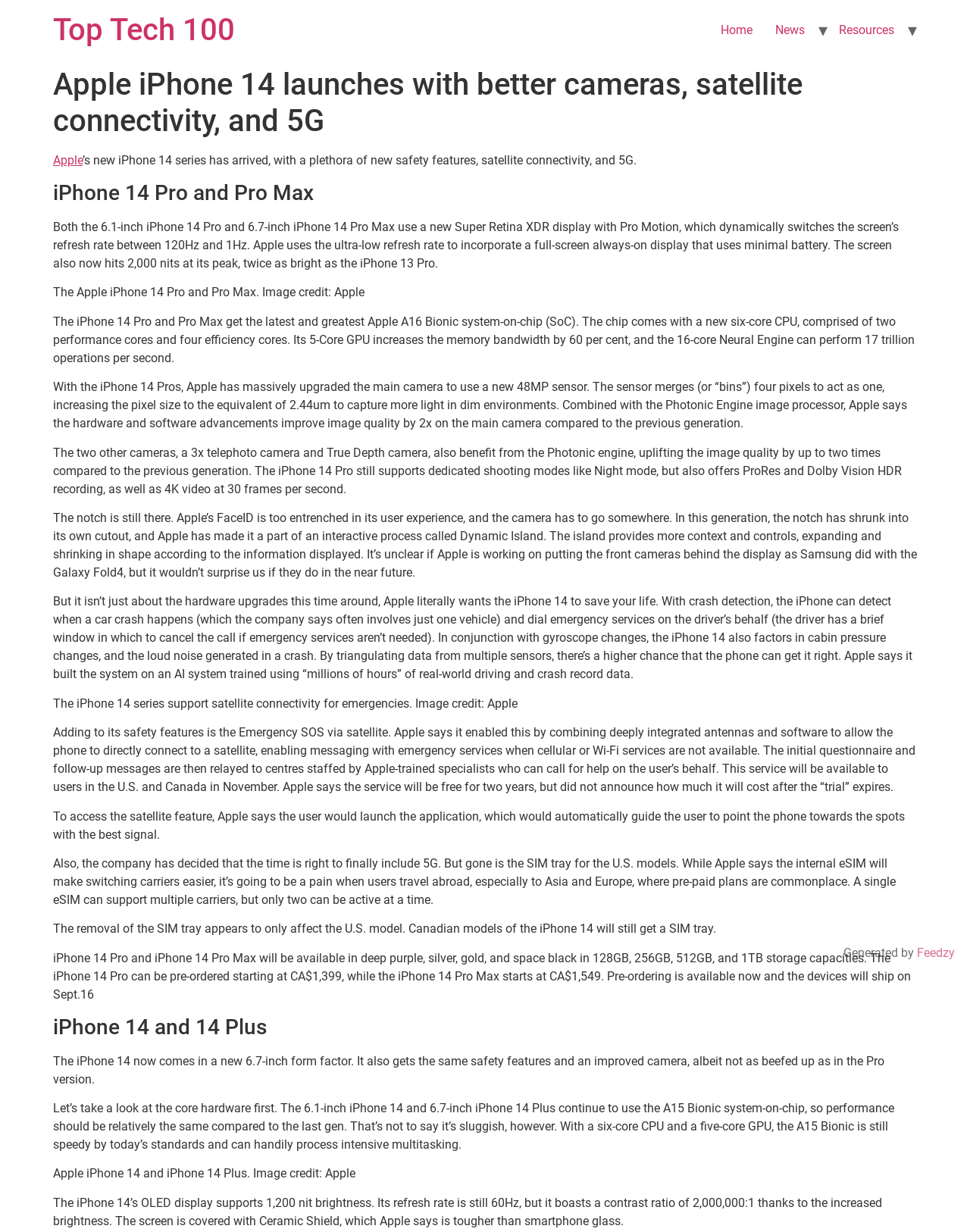From the element description: "Top Tech 100", extract the bounding box coordinates of the UI element. The coordinates should be expressed as four float numbers between 0 and 1, in the order [left, top, right, bottom].

[0.055, 0.01, 0.242, 0.039]